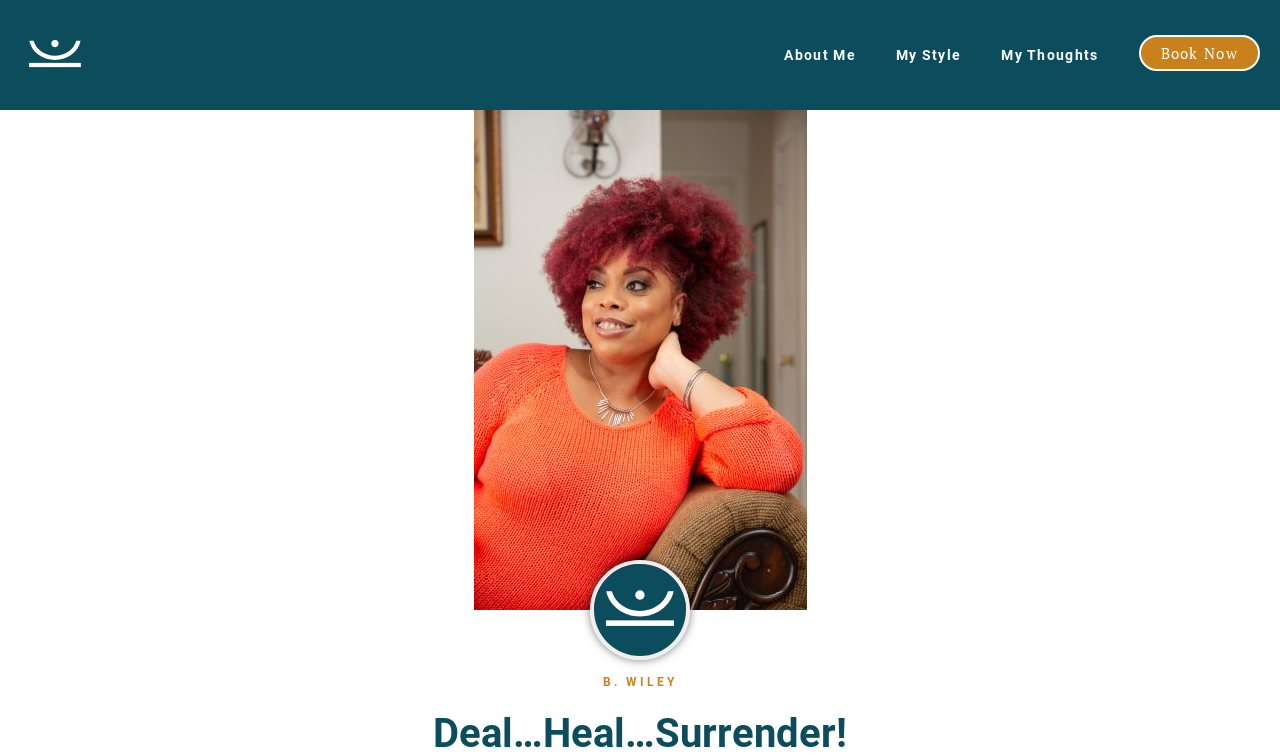Please provide a brief answer to the question using only one word or phrase: 
What is the name of the person in the image?

B. Wiley